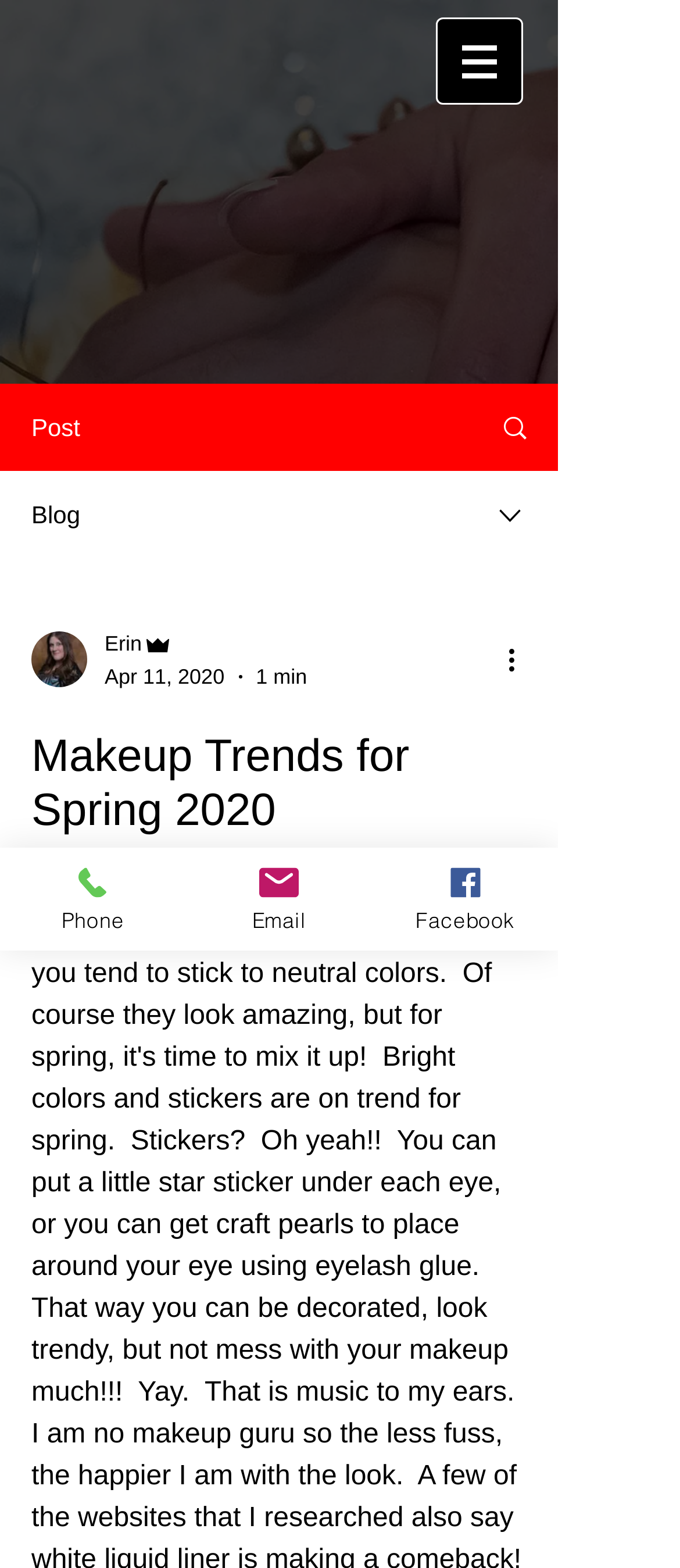Provide a comprehensive caption for the webpage.

The webpage appears to be a blog post about makeup trends for Spring 2020. At the top, there is a navigation menu labeled "Site" with a button that has a popup menu. To the right of the navigation menu, there are three links: "Post", "Blog", and another link with an image. Below the navigation menu, there is a combobox with a writer's picture, the writer's name "Erin", and their role "Admin". The combobox also displays the date "Apr 11, 2020" and the reading time "1 min".

The main content of the webpage is a heading that reads "Makeup Trends for Spring 2020". Below the heading, there is a button labeled "More actions" with an image. The webpage also has a section with three links to contact the writer: "Phone", "Email", and "Facebook", each with an accompanying image.

There are several images scattered throughout the webpage, including an image in the navigation menu, an image next to the "Post" link, an image next to the "Blog" link, and an image in the combobox. The images are positioned at various locations on the webpage, with some at the top, others in the middle, and a few at the bottom.